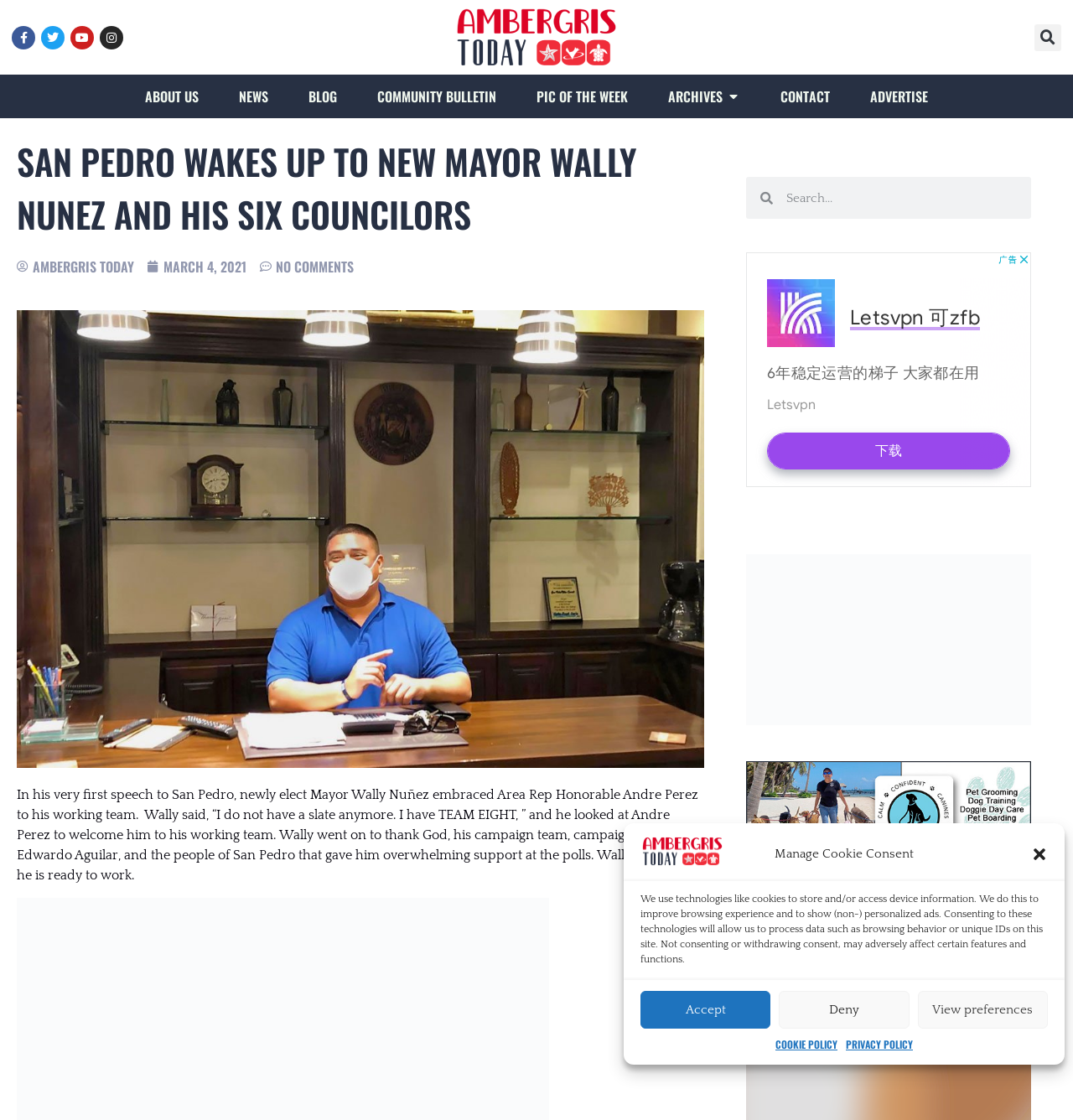Identify the bounding box coordinates for the element you need to click to achieve the following task: "View Android Phone repair options". Provide the bounding box coordinates as four float numbers between 0 and 1, in the form [left, top, right, bottom].

None